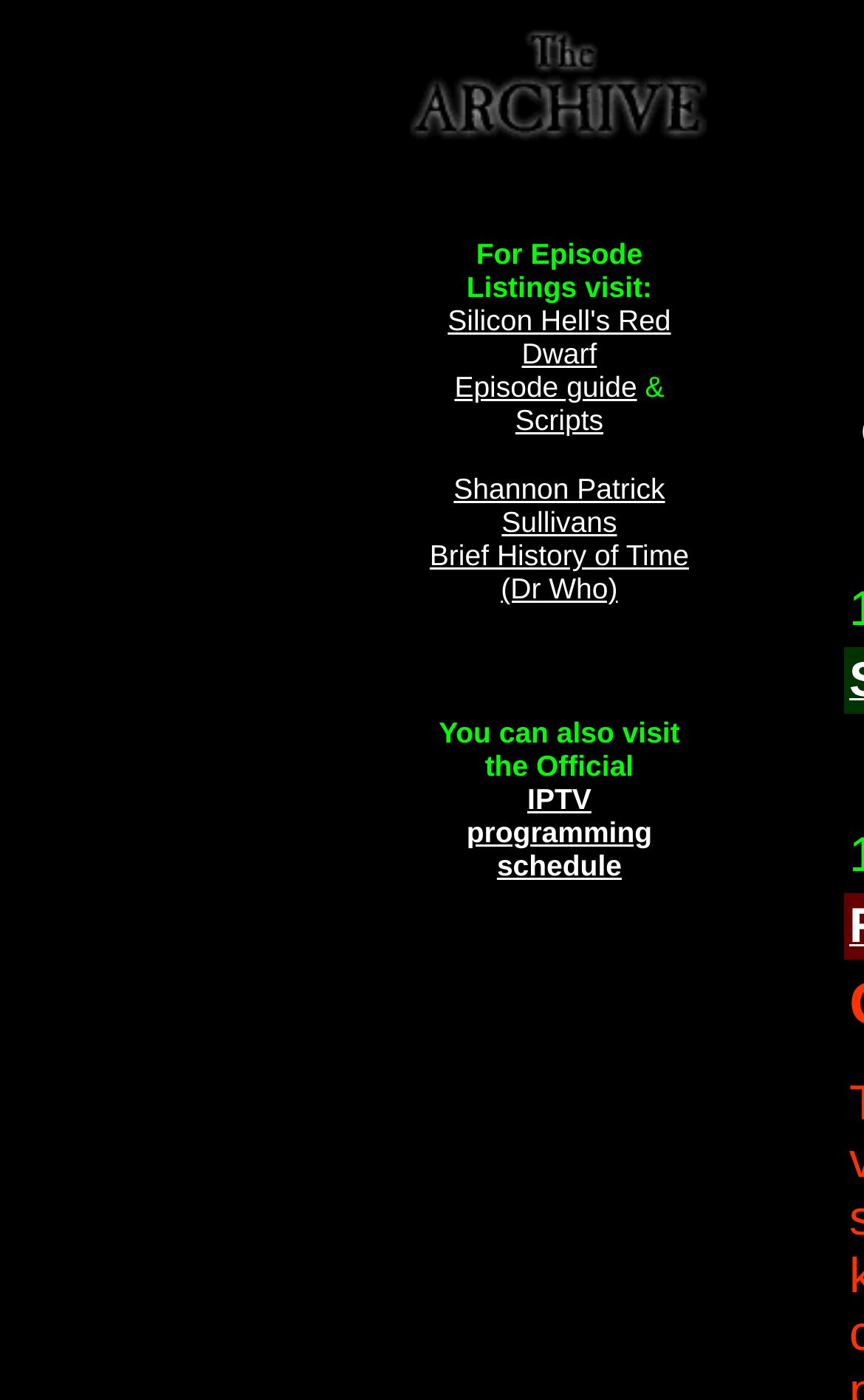Based on the element description: "programming schedule", identify the bounding box coordinates for this UI element. The coordinates must be four float numbers between 0 and 1, listed as [left, top, right, bottom].

[0.557, 0.511, 0.772, 0.583]